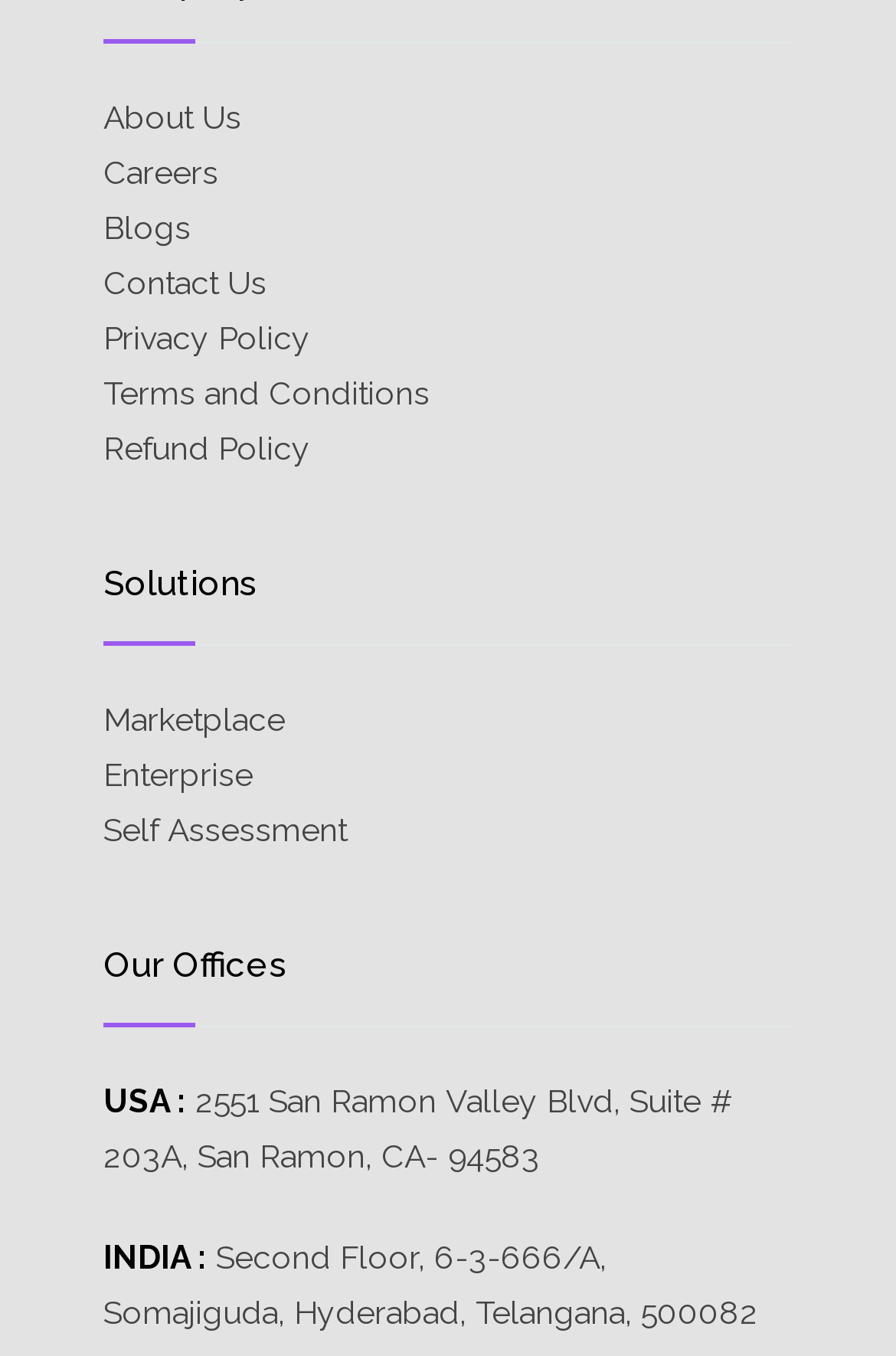What is the second link under the 'Solutions' heading?
From the screenshot, provide a brief answer in one word or phrase.

Enterprise